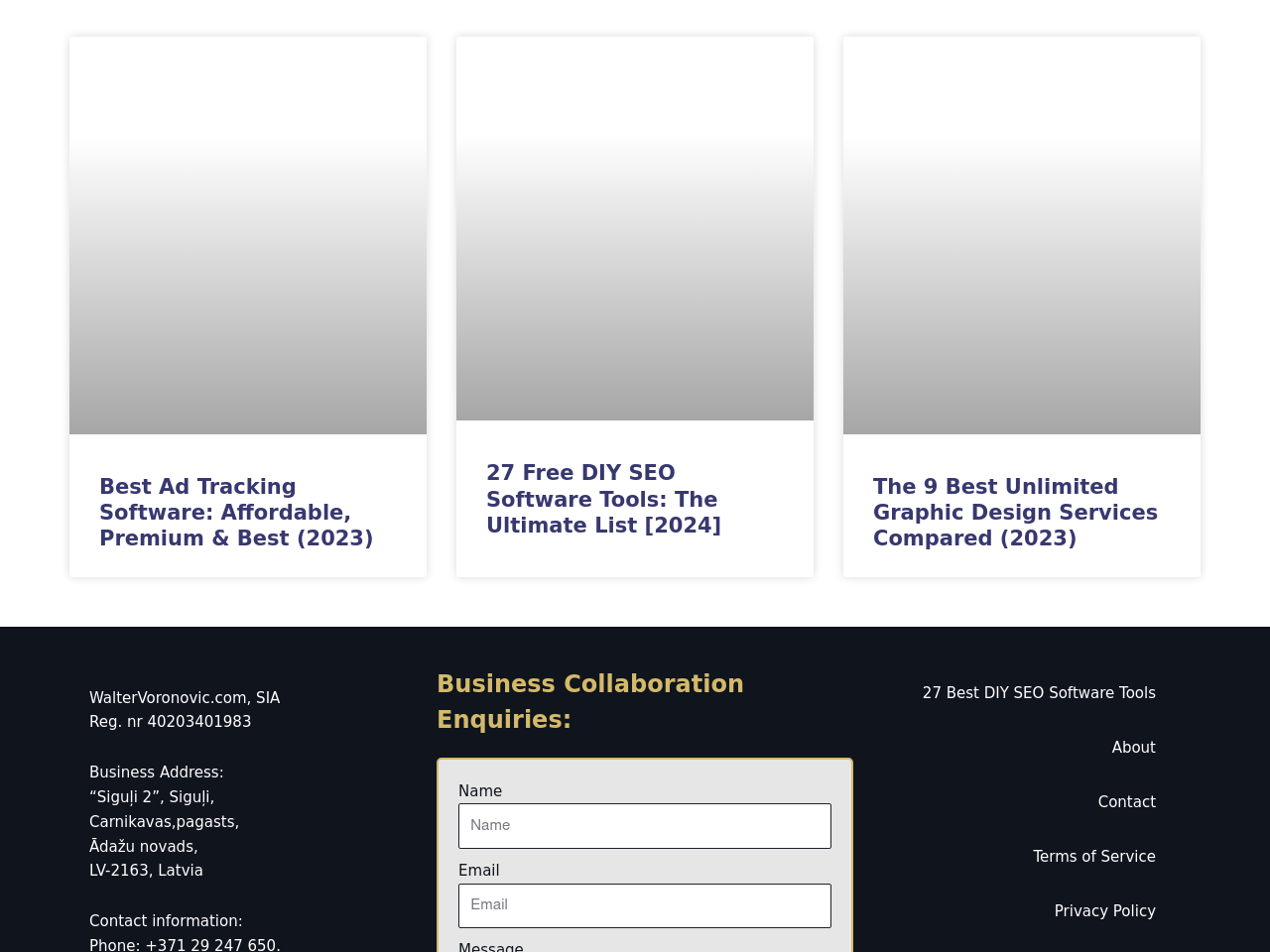Select the bounding box coordinates of the element I need to click to carry out the following instruction: "Fill in the 'Name' textbox".

[0.361, 0.844, 0.655, 0.891]